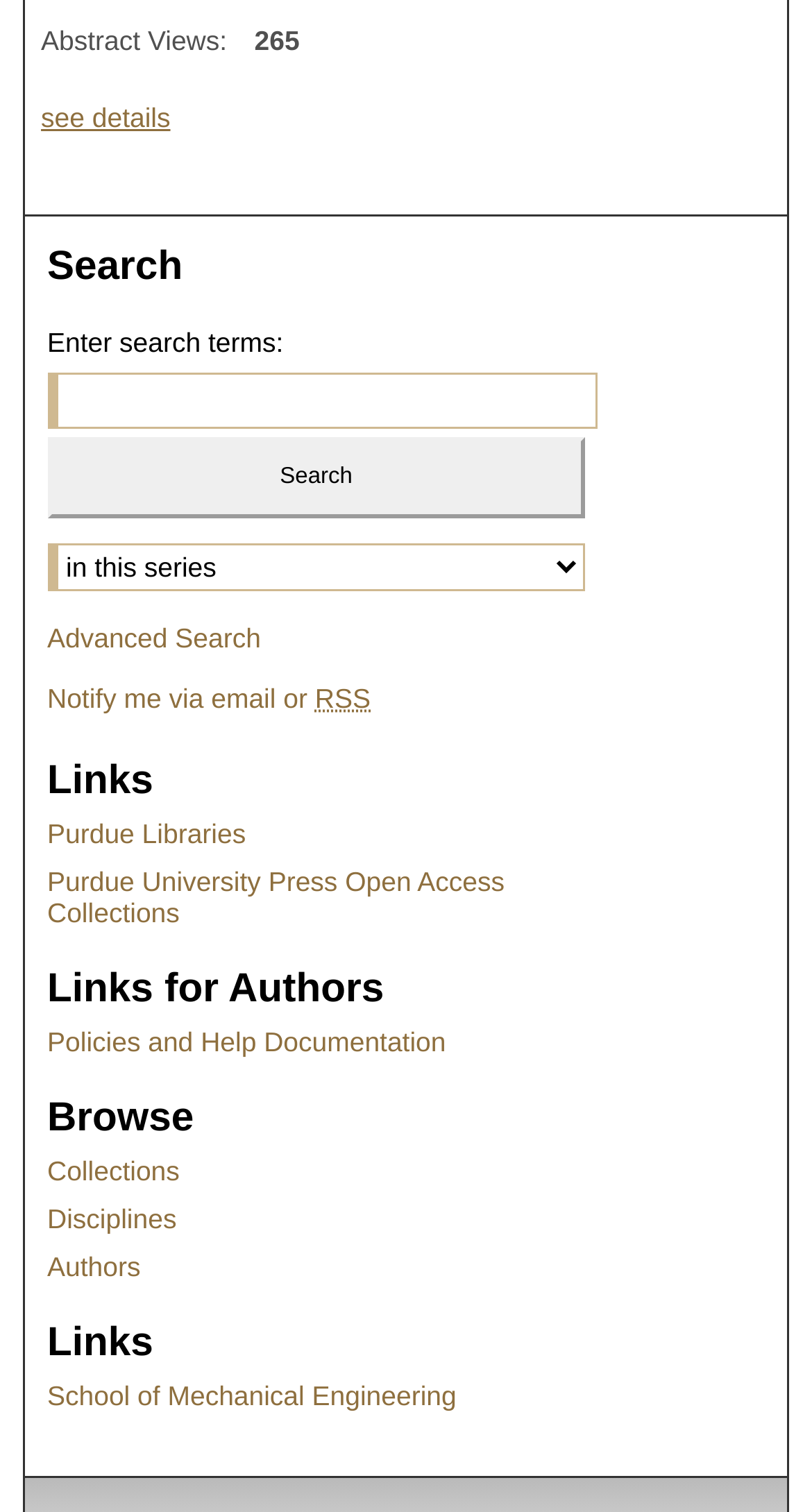Identify the bounding box coordinates of the region that should be clicked to execute the following instruction: "Visit Purdue Libraries".

[0.058, 0.479, 0.674, 0.5]